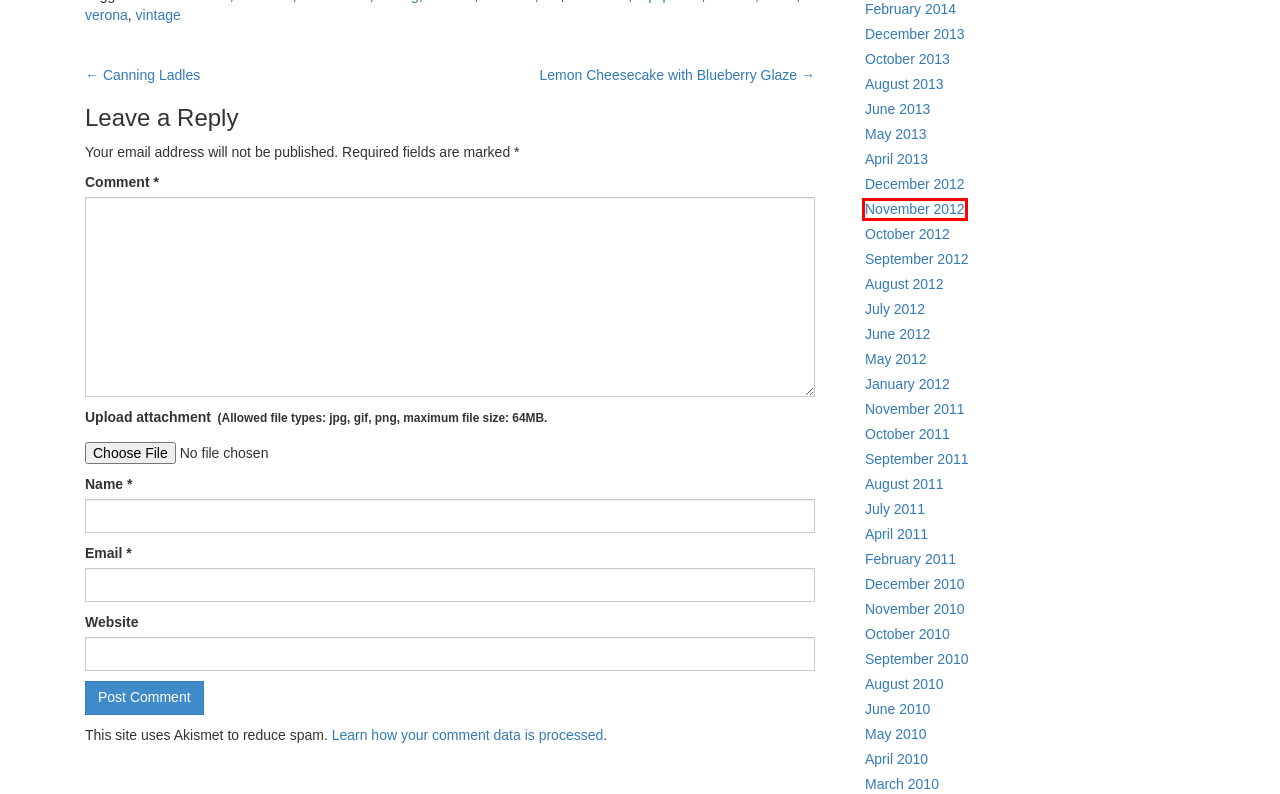You have a screenshot of a webpage where a red bounding box highlights a specific UI element. Identify the description that best matches the resulting webpage after the highlighted element is clicked. The choices are:
A. Lemon Cheesecake with Blueberry Glaze - Cooking with Jim
B. September 2012 - Cooking with Jim
C. January 2012 - Cooking with Jim
D. December 2010 - Cooking with Jim
E. October 2010 - Cooking with Jim
F. November 2012 - Cooking with Jim
G. August 2012 - Cooking with Jim
H. April 2011 - Cooking with Jim

F